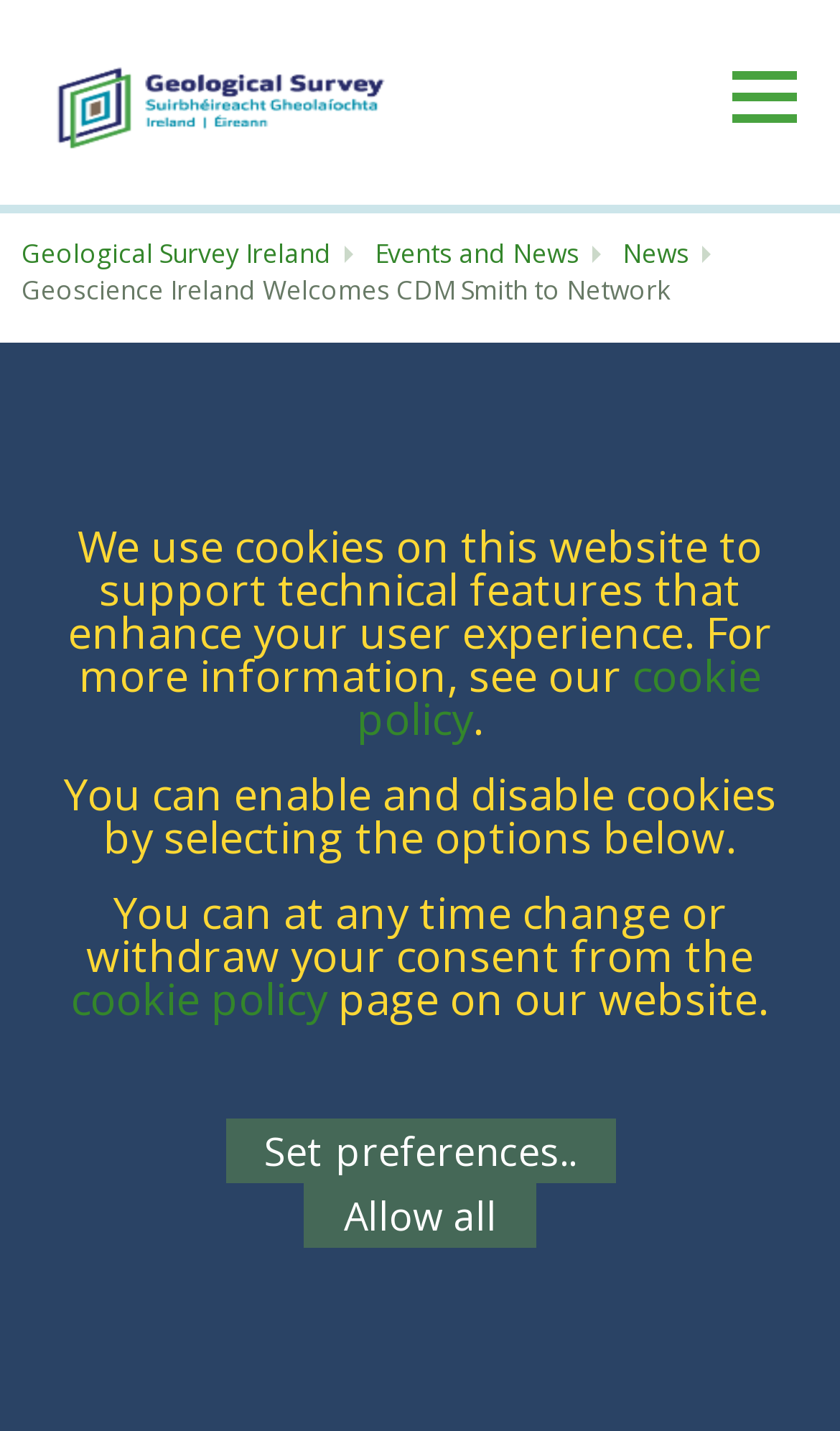Can you extract the headline from the webpage for me?

Geoscience Ireland Welcomes CDM Smith to Network